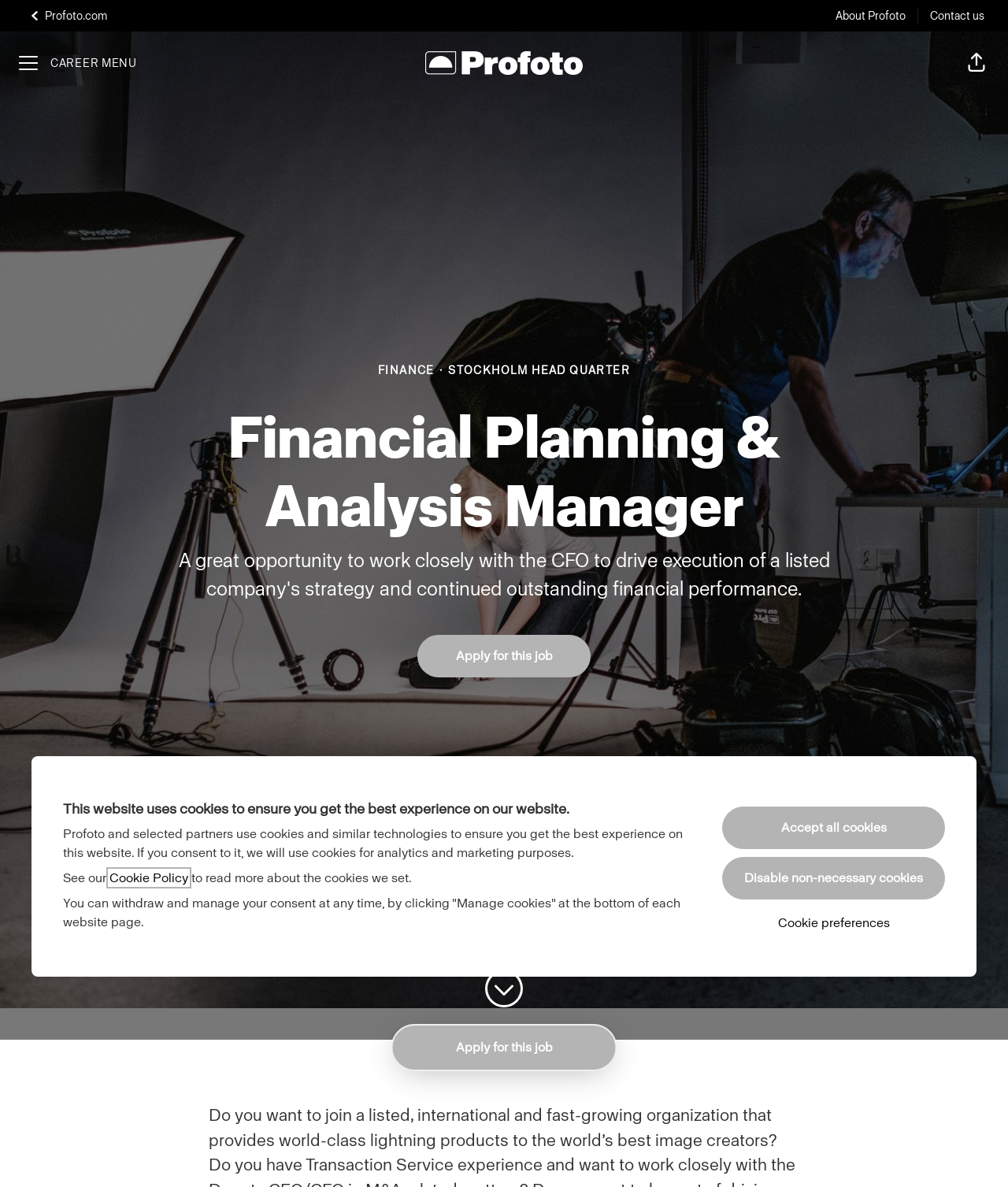Find the bounding box coordinates for the element that must be clicked to complete the instruction: "Click the 'Contact us' link". The coordinates should be four float numbers between 0 and 1, indicated as [left, top, right, bottom].

[0.923, 0.006, 0.977, 0.02]